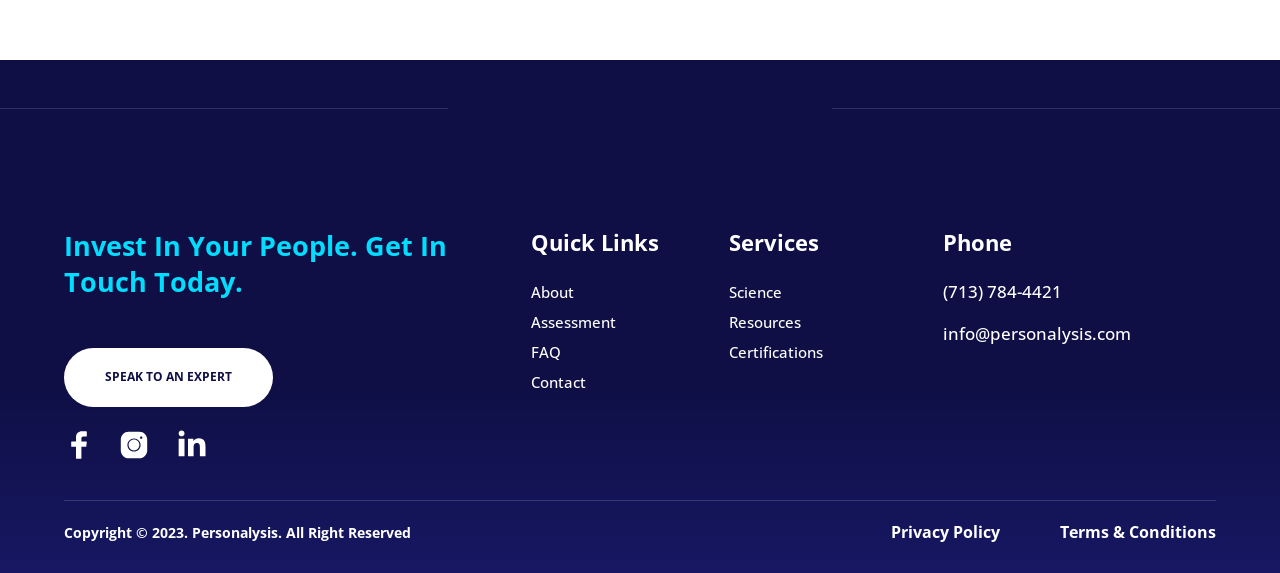Provide the bounding box coordinates in the format (top-left x, top-left y, bottom-right x, bottom-right y). All values are floating point numbers between 0 and 1. Determine the bounding box coordinate of the UI element described as: info@personalysis.com

[0.736, 0.562, 0.883, 0.602]